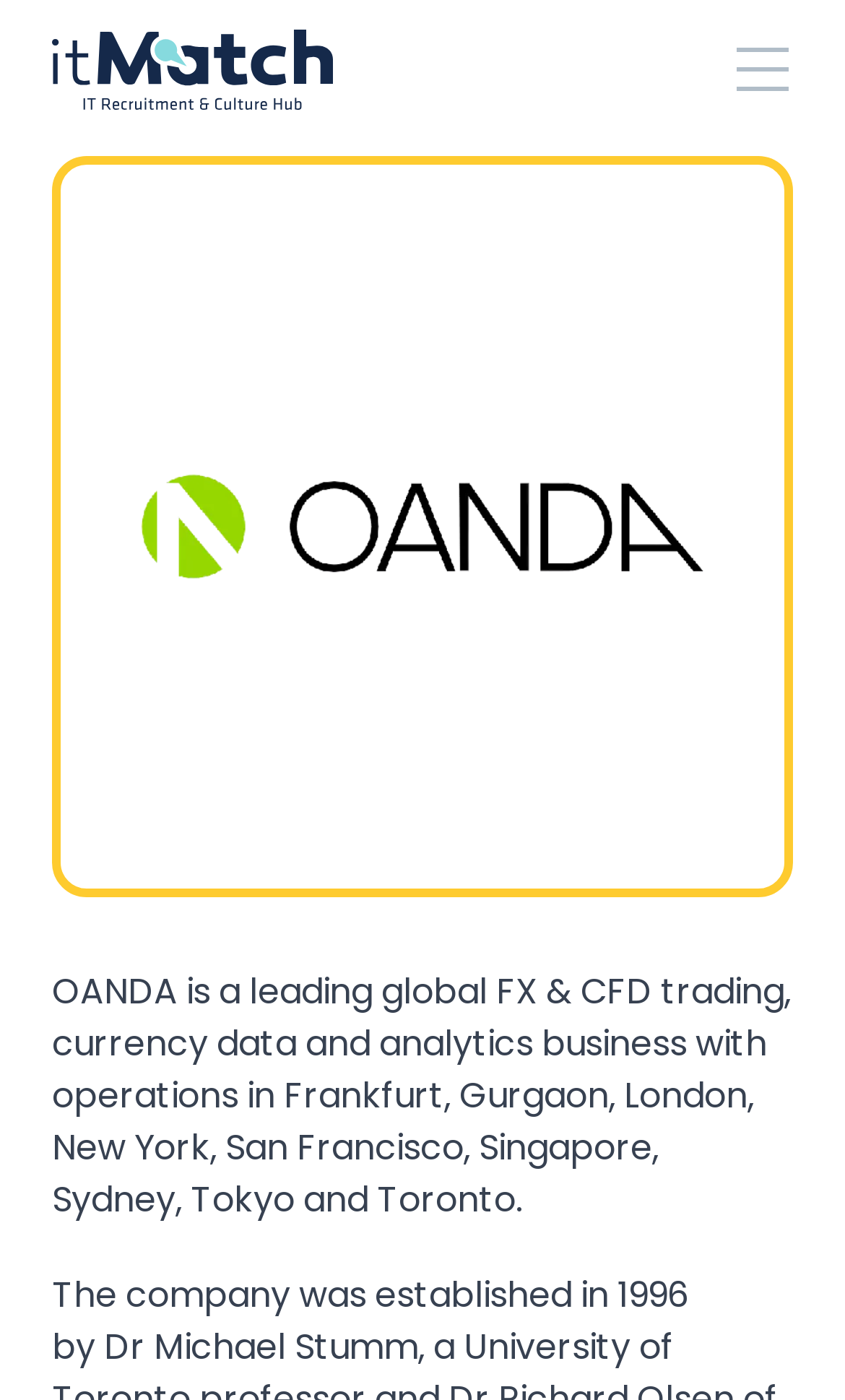What is the address of the company?
Provide an in-depth and detailed explanation in response to the question.

The address of the company can be found in the middle section of the webpage, where the company information is displayed. The address is written in two lines, with 'Na Zjeździe 11' on the first line and '30-527 Kraków' on the second line.